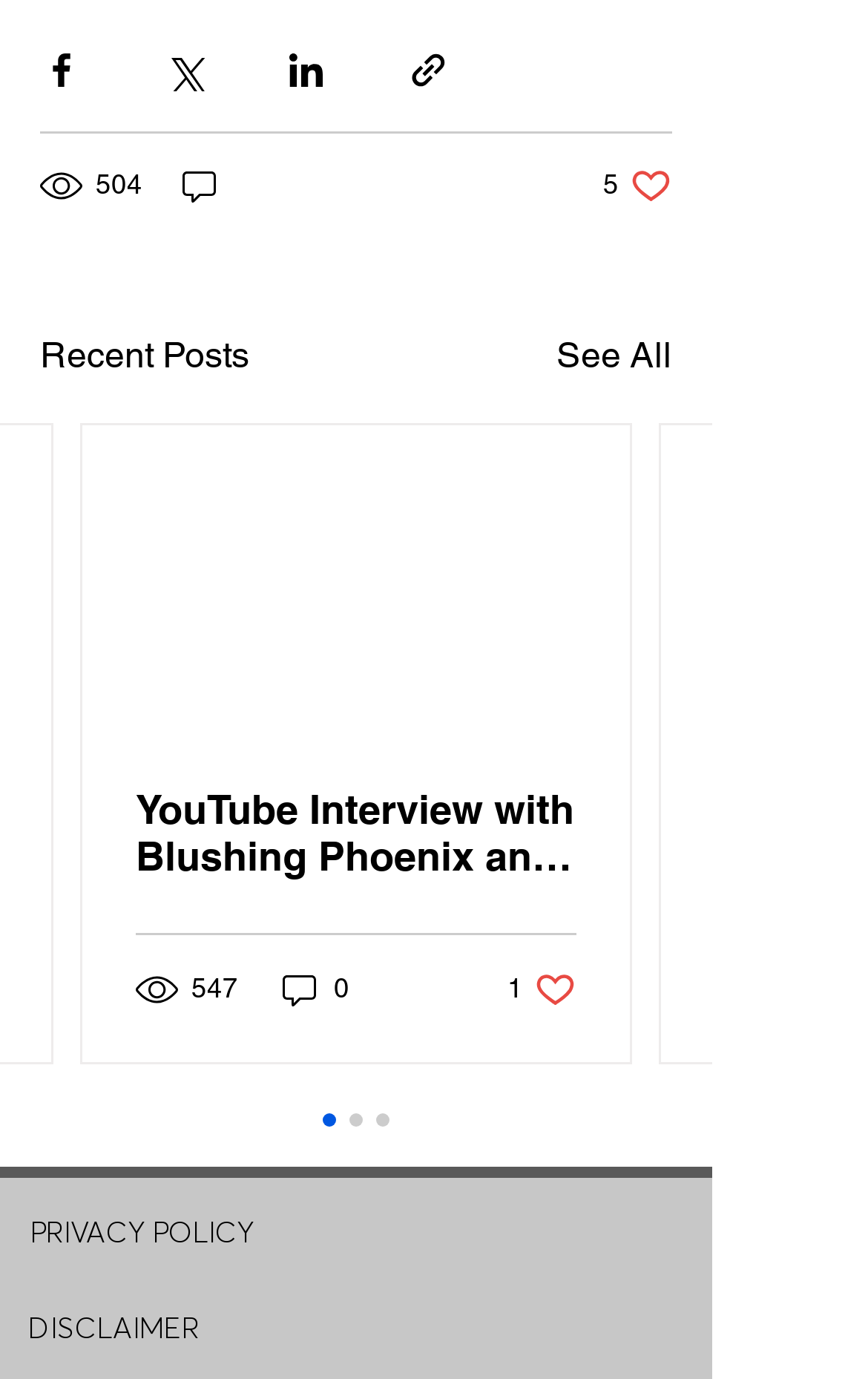Please identify the bounding box coordinates of the clickable area that will allow you to execute the instruction: "Read YouTube Interview with Blushing Phoenix and Erythrophobia".

[0.156, 0.57, 0.664, 0.638]